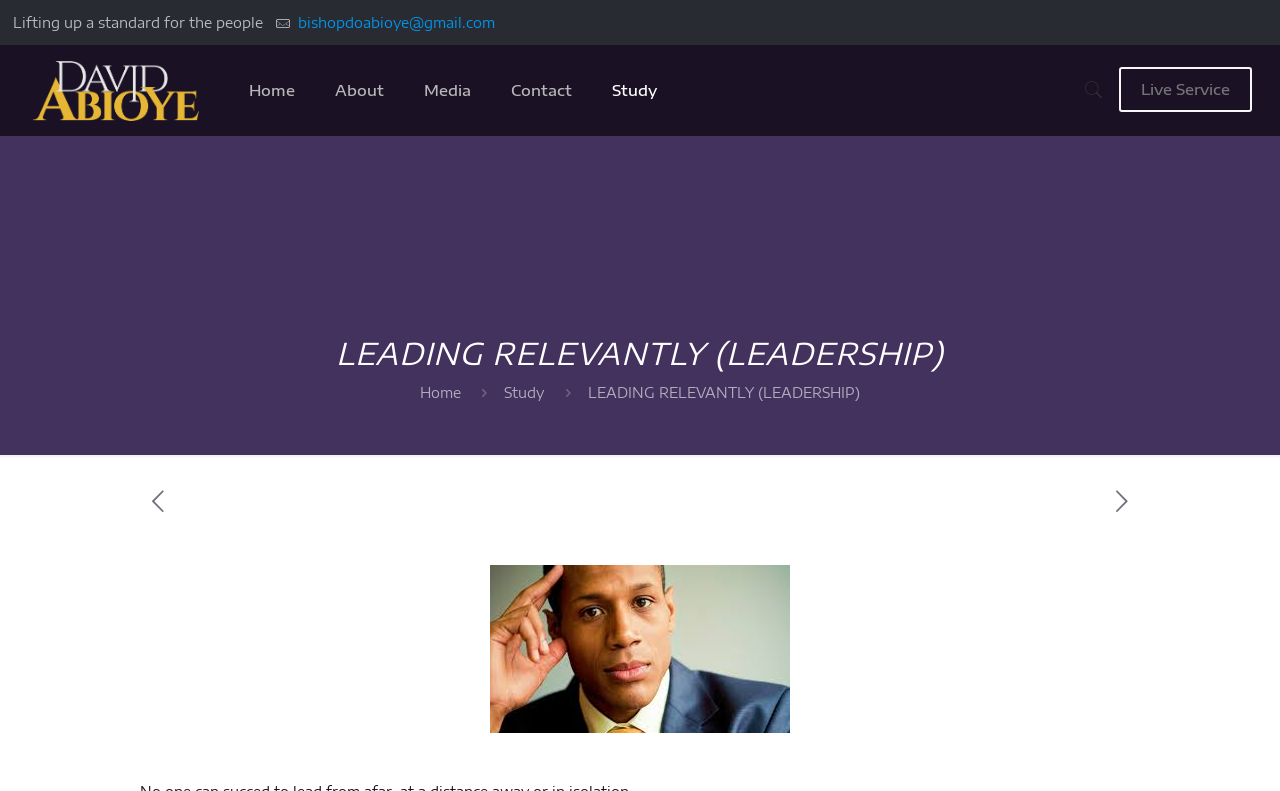How many navigation links are there in the top section?
Please provide a comprehensive answer based on the information in the image.

I counted the number of link elements in the top section of the webpage, which are 'Home', 'About', 'Media', 'Contact', and 'Study'. These links are likely navigation links to different sections of the webpage.